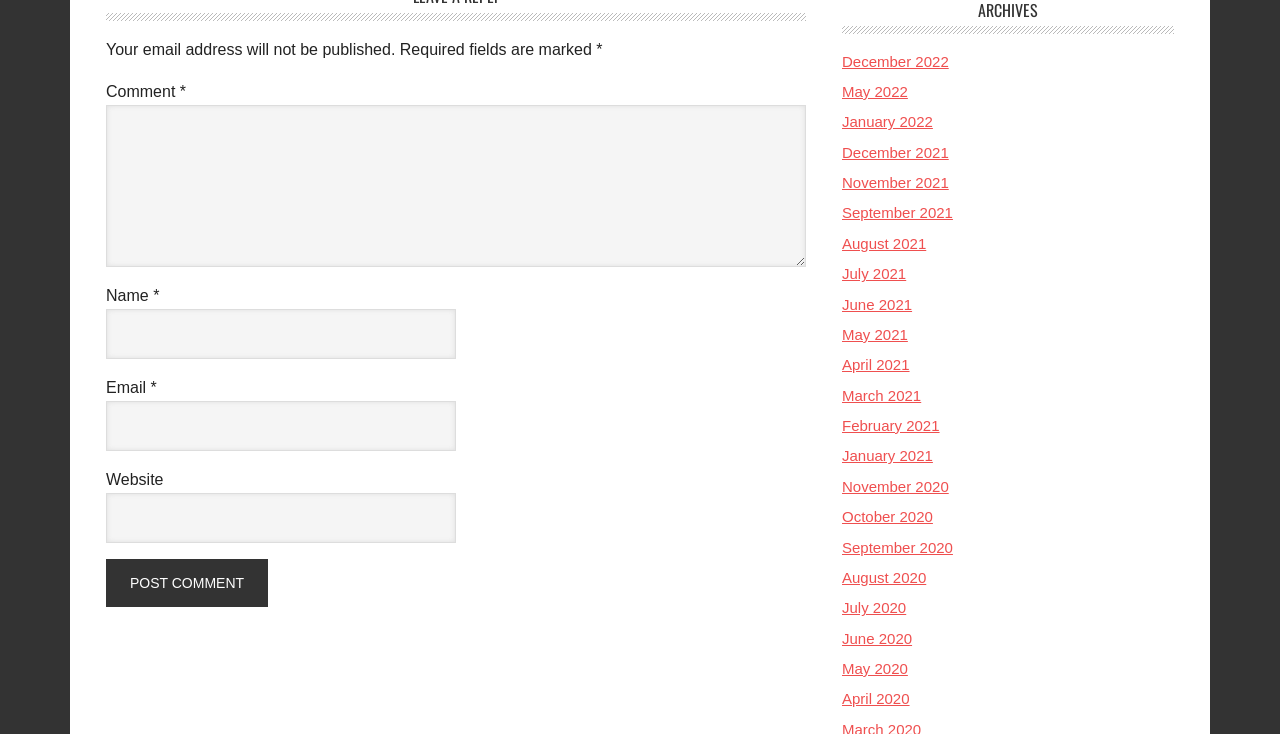Find the bounding box coordinates of the area that needs to be clicked in order to achieve the following instruction: "Enter your comment". The coordinates should be specified as four float numbers between 0 and 1, i.e., [left, top, right, bottom].

[0.083, 0.143, 0.63, 0.364]